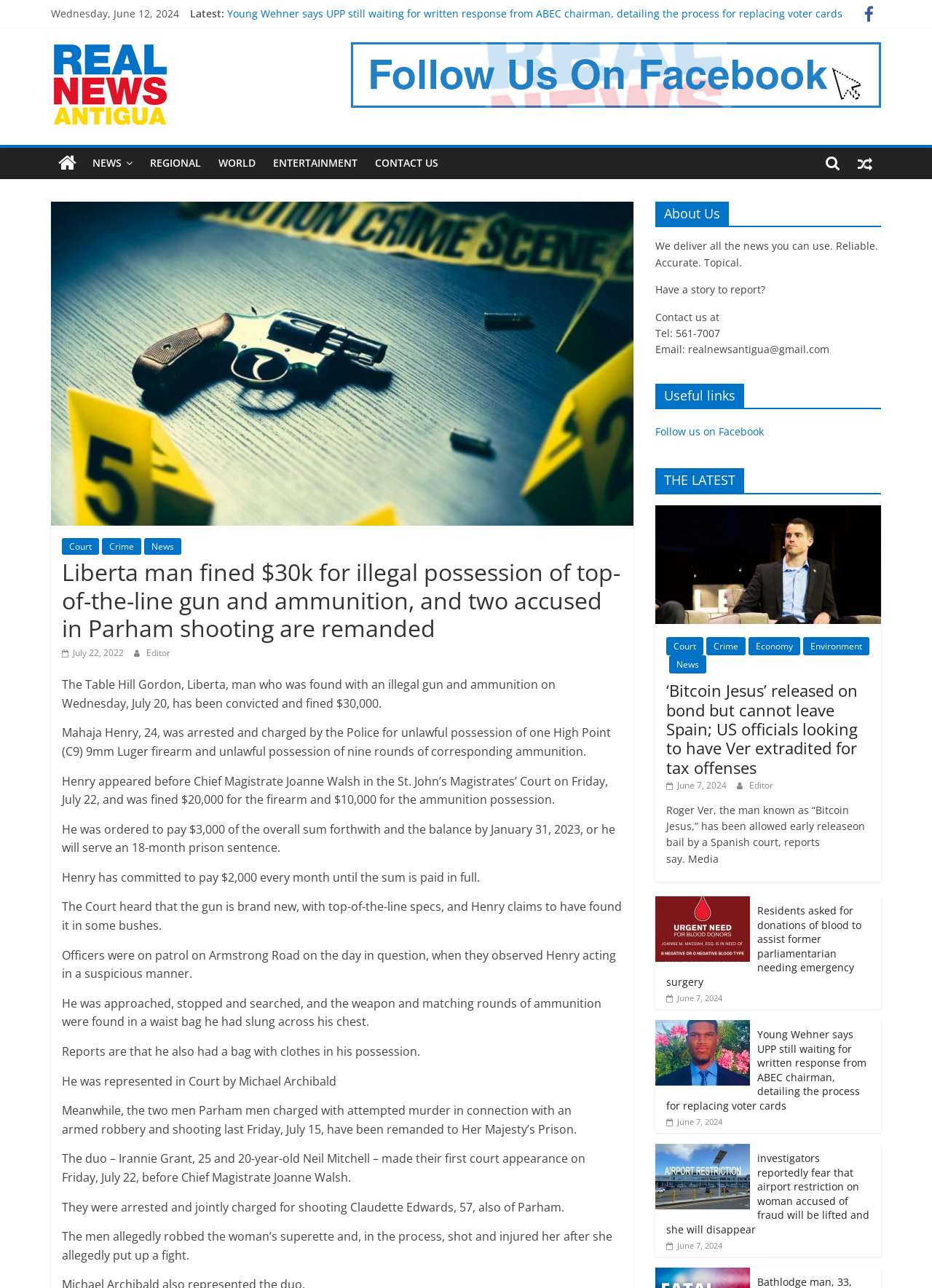Please reply with a single word or brief phrase to the question: 
What is the name of the website?

Real News Antigua